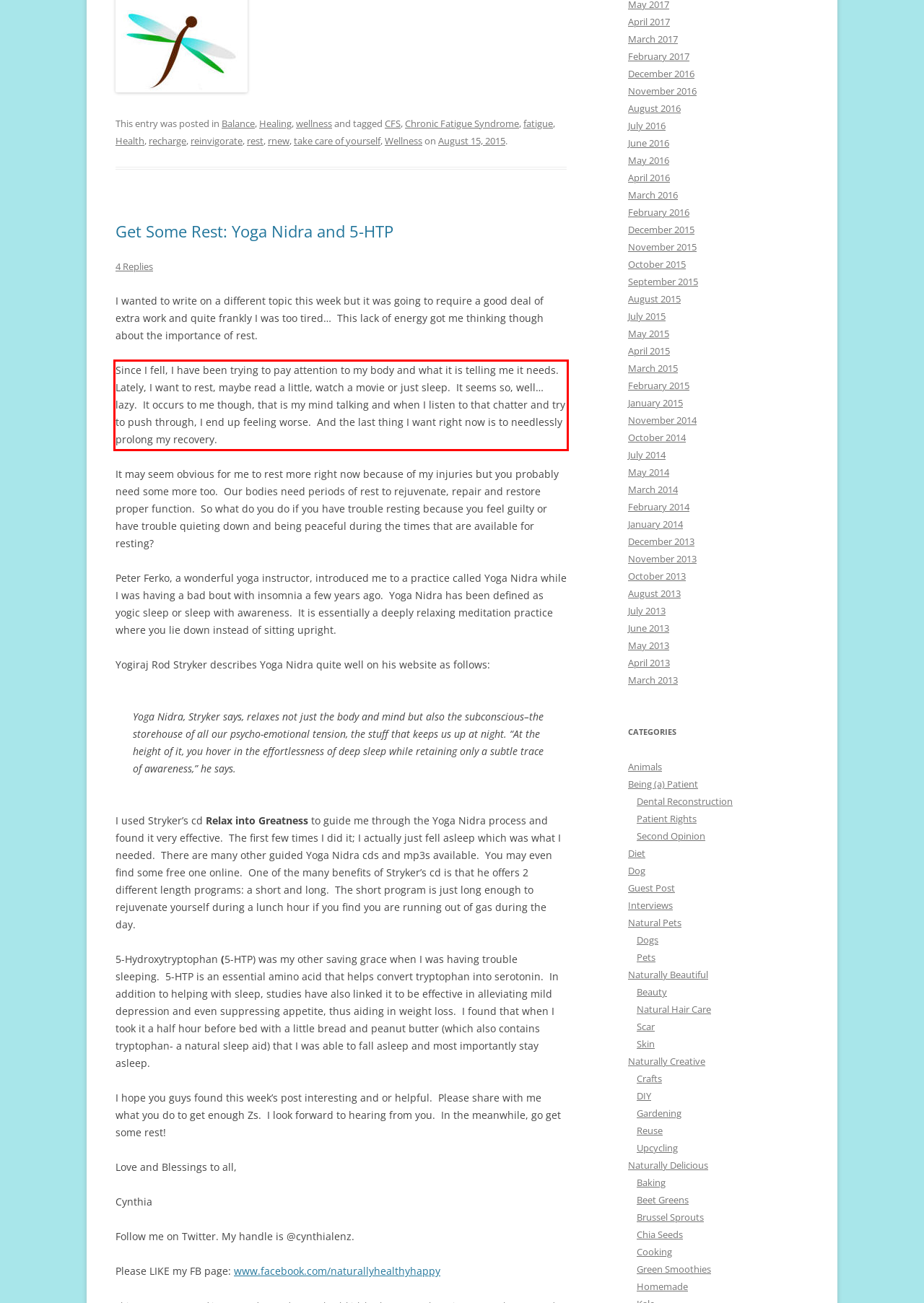You are given a webpage screenshot with a red bounding box around a UI element. Extract and generate the text inside this red bounding box.

Since I fell, I have been trying to pay attention to my body and what it is telling me it needs. Lately, I want to rest, maybe read a little, watch a movie or just sleep. It seems so, well… lazy. It occurs to me though, that is my mind talking and when I listen to that chatter and try to push through, I end up feeling worse. And the last thing I want right now is to needlessly prolong my recovery.